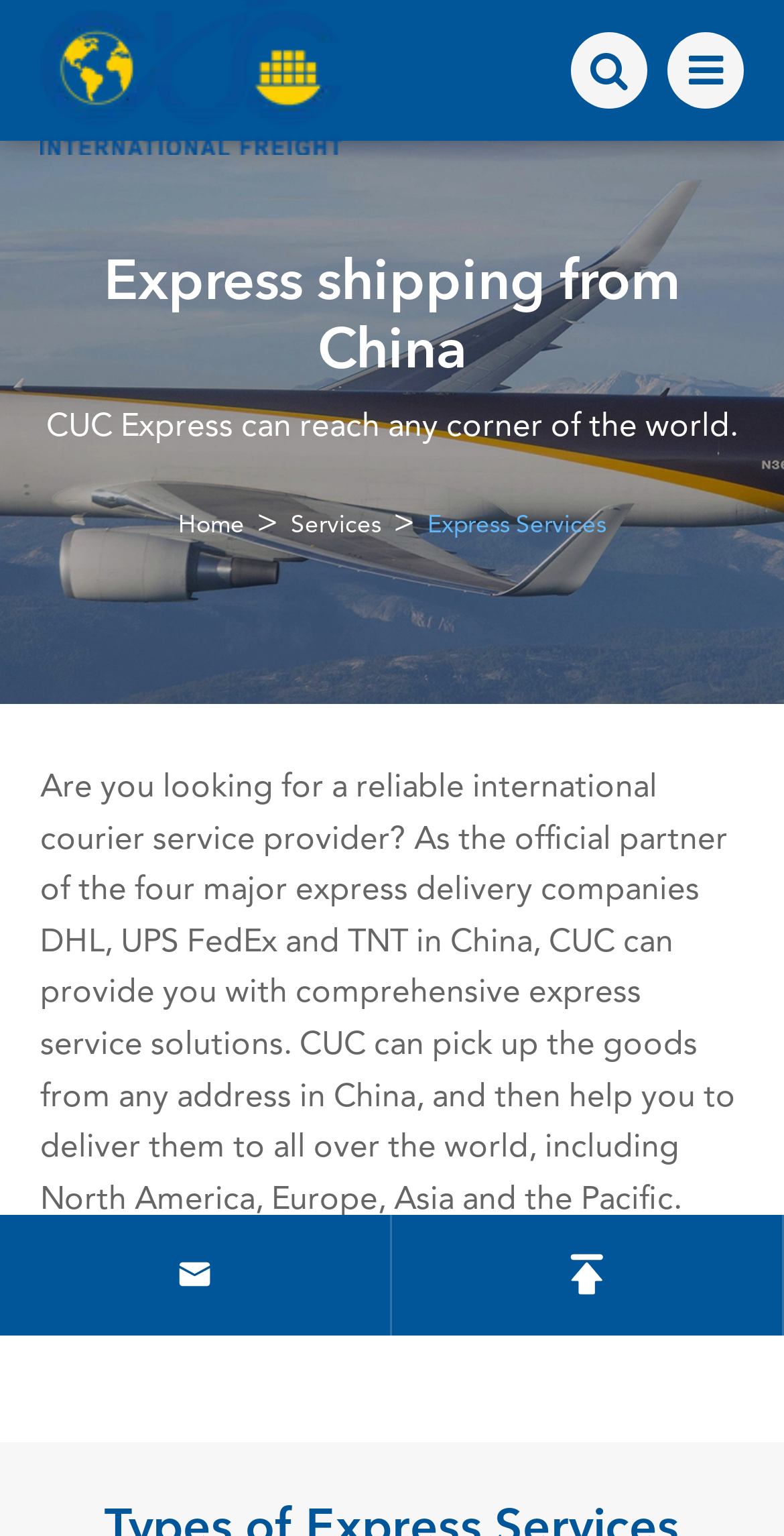What is the name of the company?
Can you give a detailed and elaborate answer to the question?

The company name can be inferred from the image description 'Express shipping from China' and the static text 'CUC Express can reach any corner of the world.' which suggests that the company name is CUC Freight.